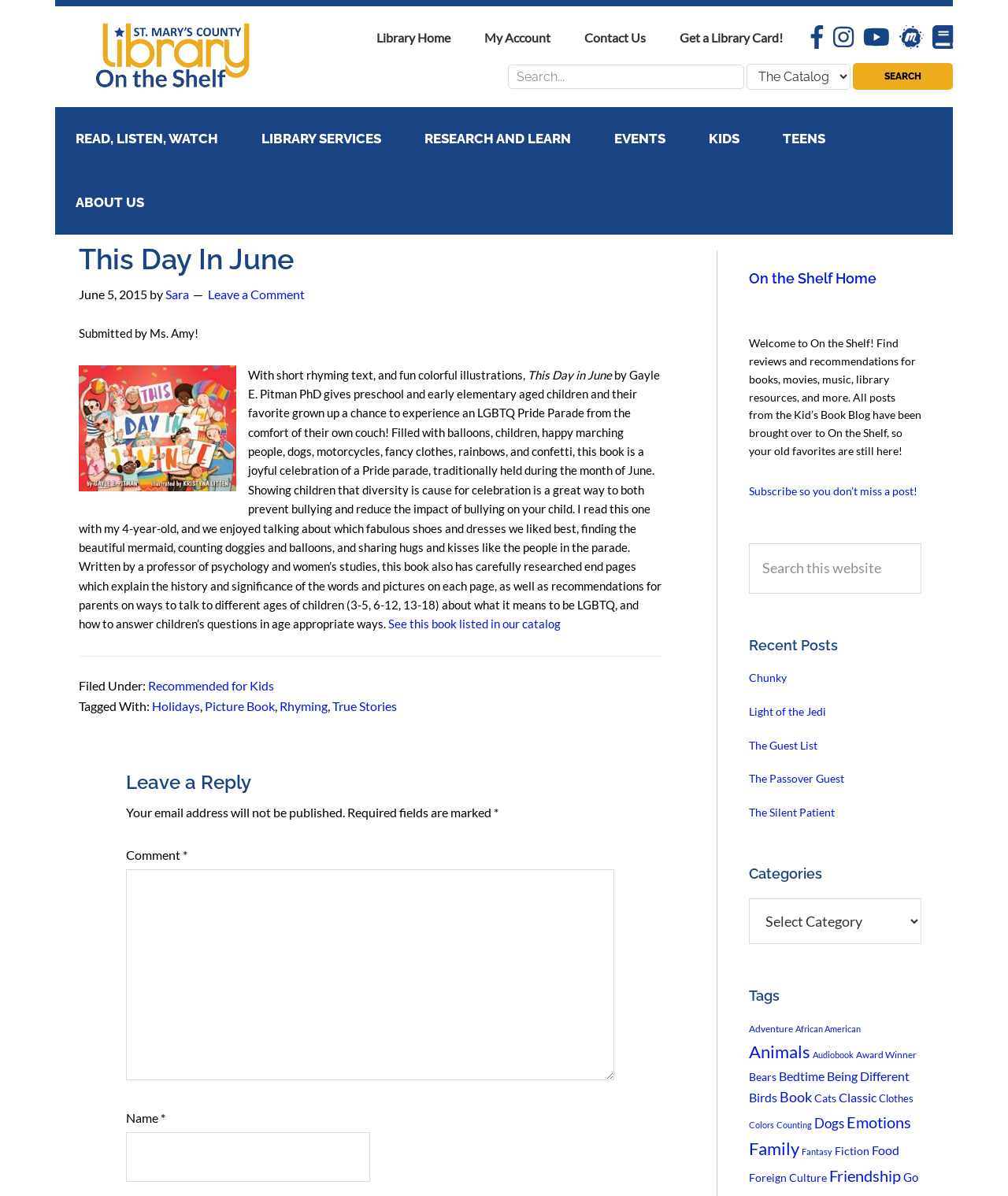Please give a succinct answer using a single word or phrase:
What is the name of the blog?

On the Shelf